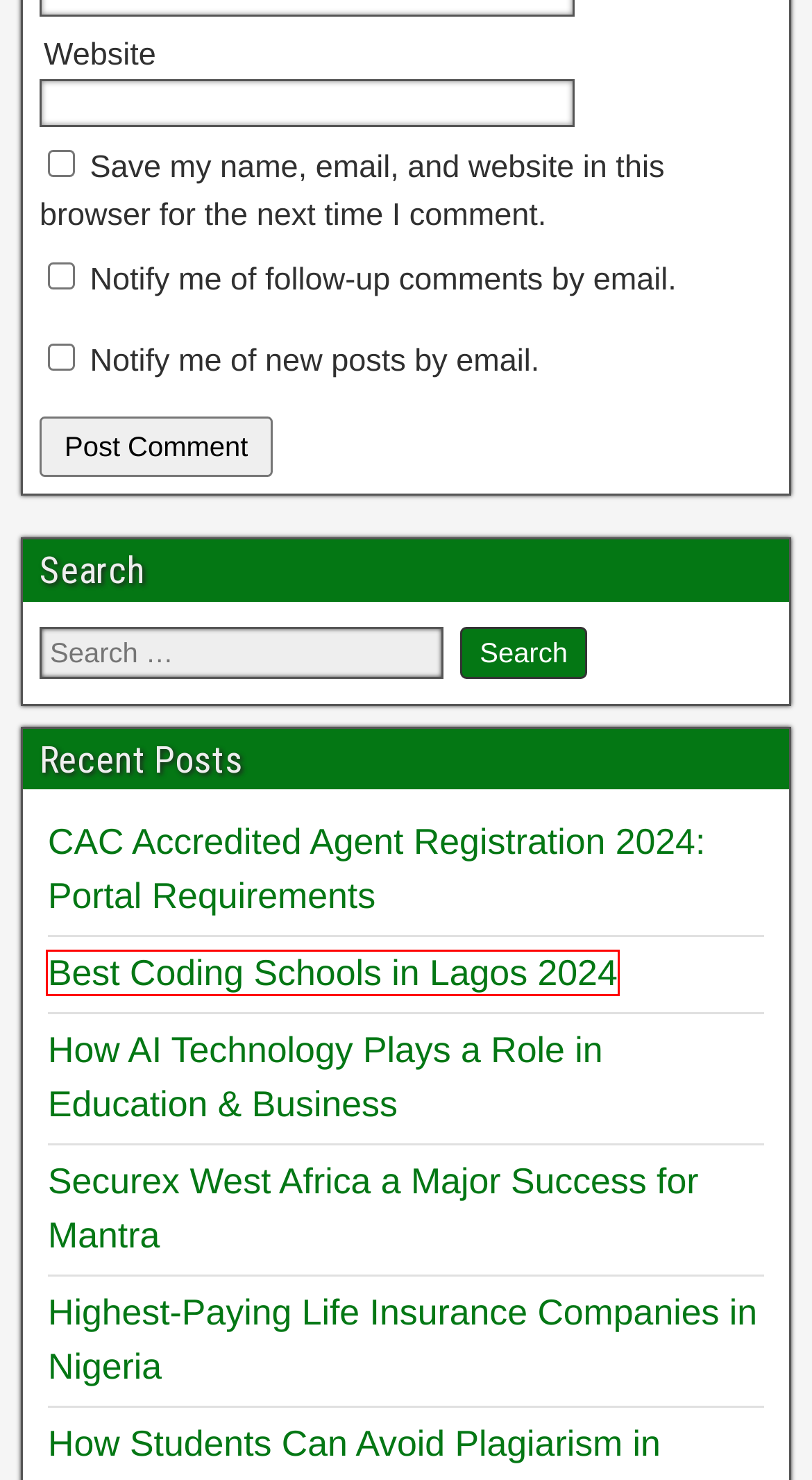You are provided a screenshot of a webpage featuring a red bounding box around a UI element. Choose the webpage description that most accurately represents the new webpage after clicking the element within the red bounding box. Here are the candidates:
A. Securex West Africa a Major Success for Mantra
B. Highest-Paying Life Insurance Companies in Nigeria
C. Nigerian National Symbols And Their Meaning - FirstClassNigeria
D. CAC Accredited Agent Registration 2024: Portal Requirements
E. Disclaimer - FirstClassNigeria
F. UK Nursing Recruitment Agencies in Nigeria - FirstClassNigeria
G. How AI Technology Plays a Role in Education & Business - FirstClassNigeria
H. Best Coding Schools in Lagos 2024 - FirstClassNigeria

H